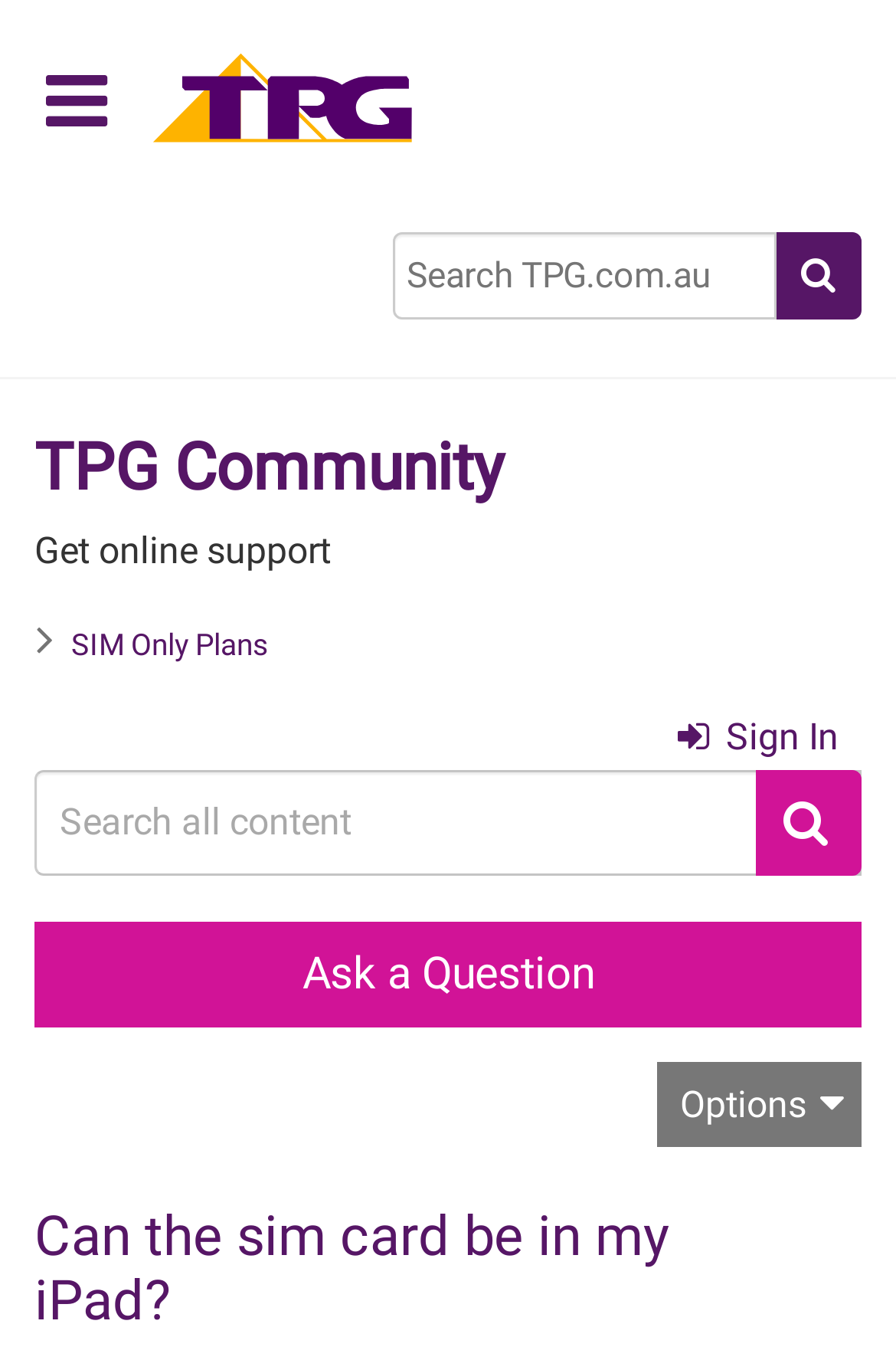Please identify the bounding box coordinates of the element's region that needs to be clicked to fulfill the following instruction: "Go to home page". The bounding box coordinates should consist of four float numbers between 0 and 1, i.e., [left, top, right, bottom].

[0.162, 0.065, 0.469, 0.097]